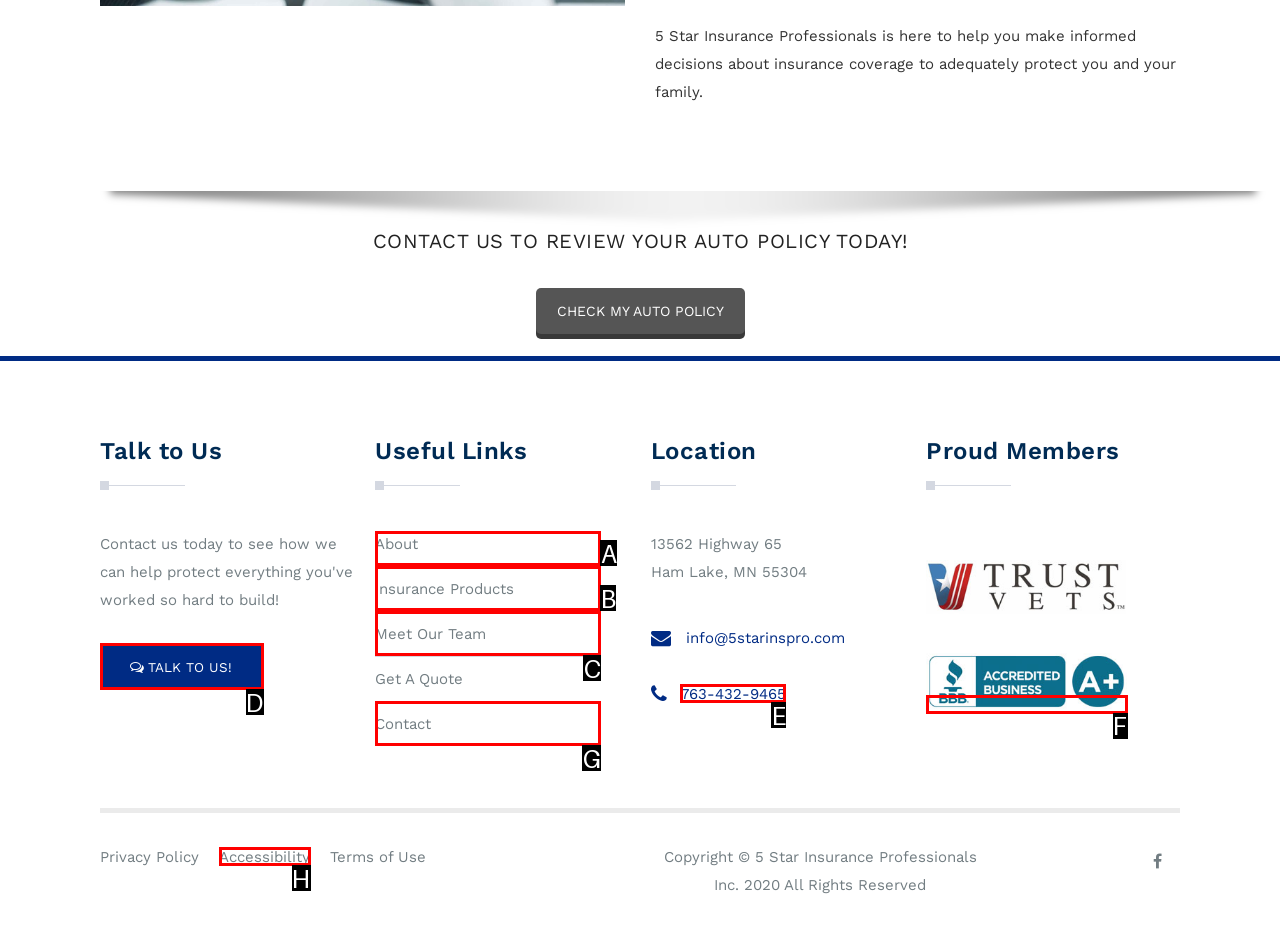Select the letter of the UI element that best matches: 763-432-9465
Answer with the letter of the correct option directly.

E